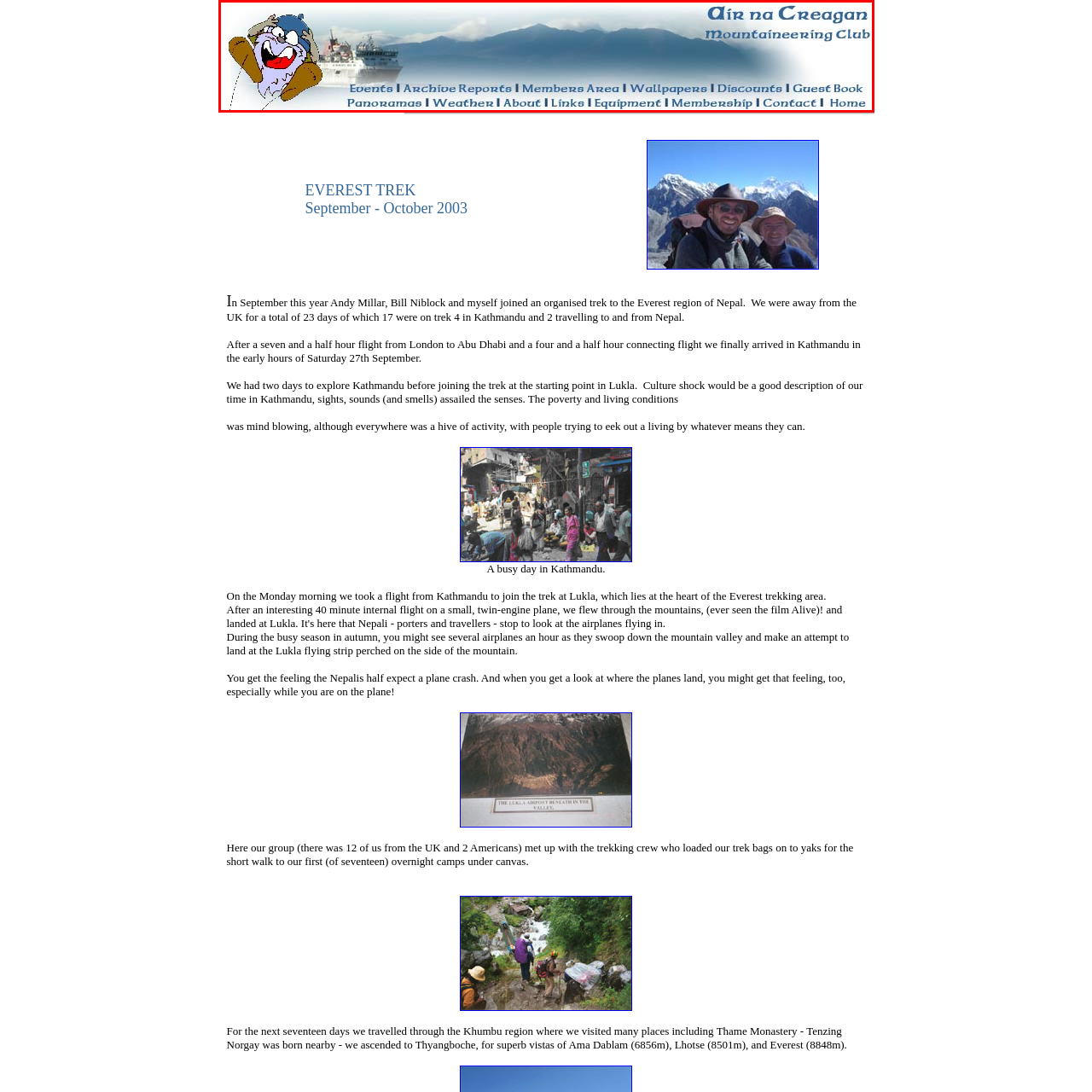What sections can be accessed from the navigation bar?
Examine the portion of the image surrounded by the red bounding box and deliver a detailed answer to the question.

The header serves as a navigation bar, providing links to various sections of the club's website, including Events, Archive Reports, Members Area, and other sections, allowing users to easily access different parts of the website.